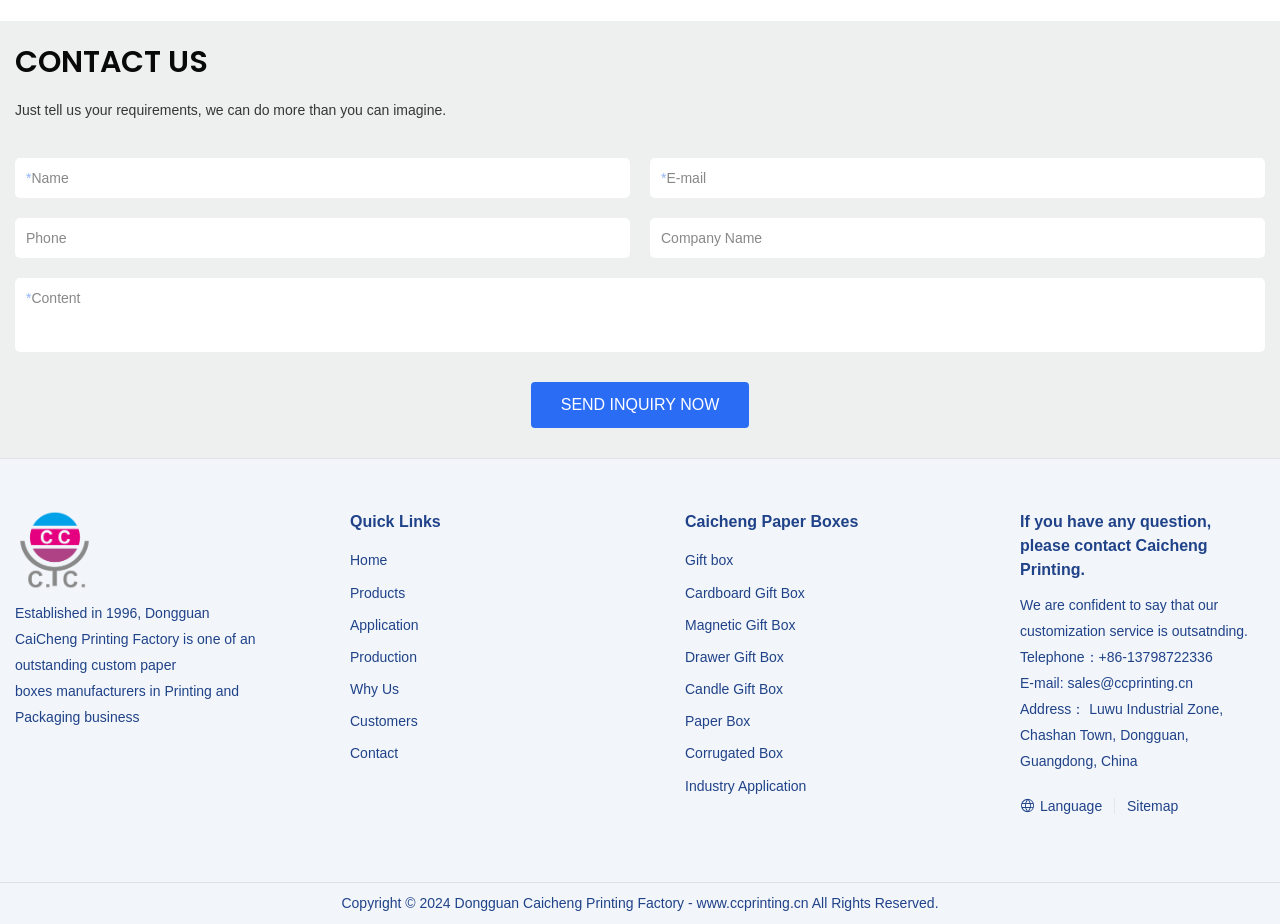Specify the bounding box coordinates for the region that must be clicked to perform the given instruction: "Enter your name".

[0.023, 0.172, 0.48, 0.213]